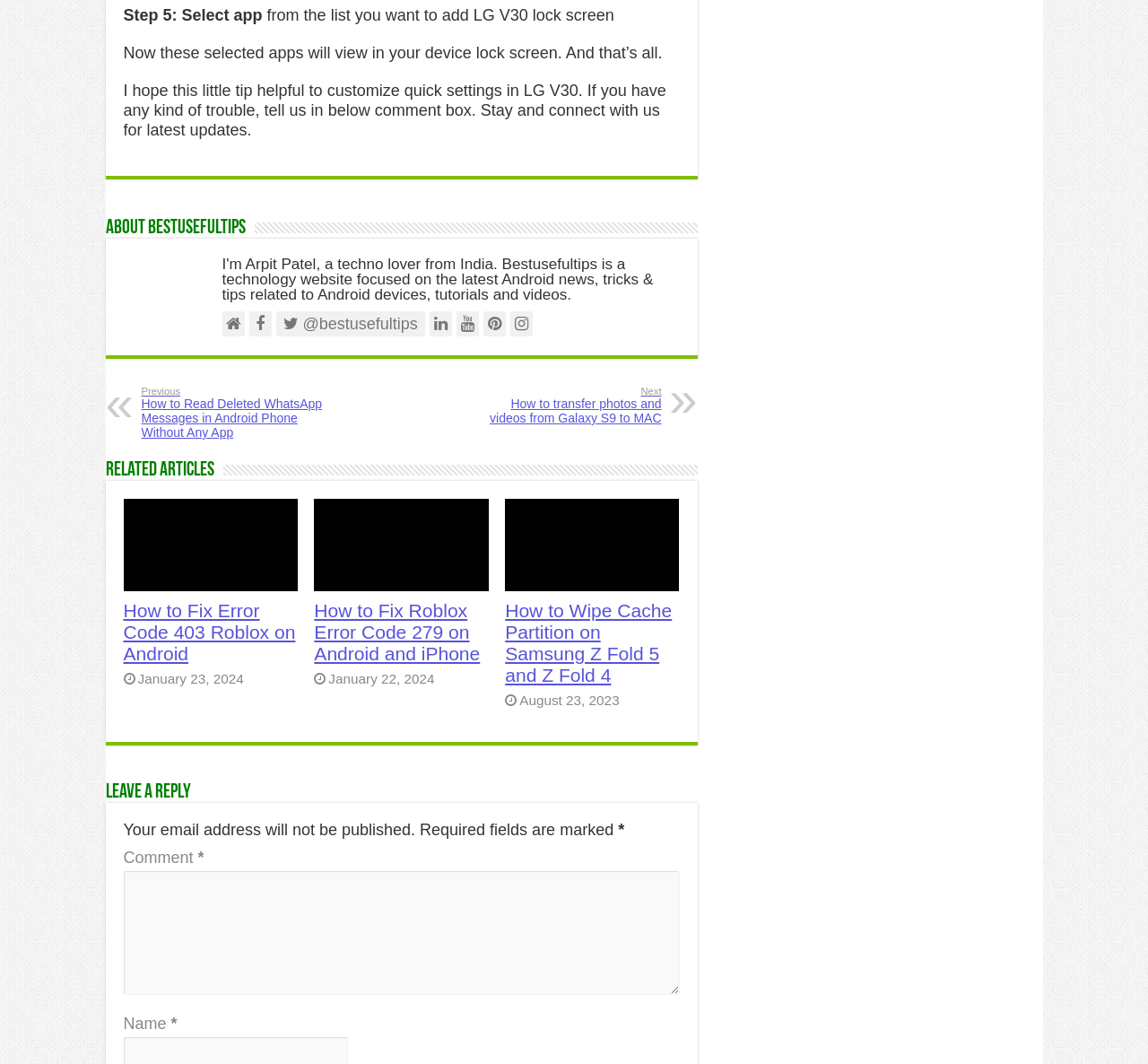Identify and provide the bounding box coordinates of the UI element described: "@bestusefultips". The coordinates should be formatted as [left, top, right, bottom], with each number being a float between 0 and 1.

[0.24, 0.293, 0.37, 0.316]